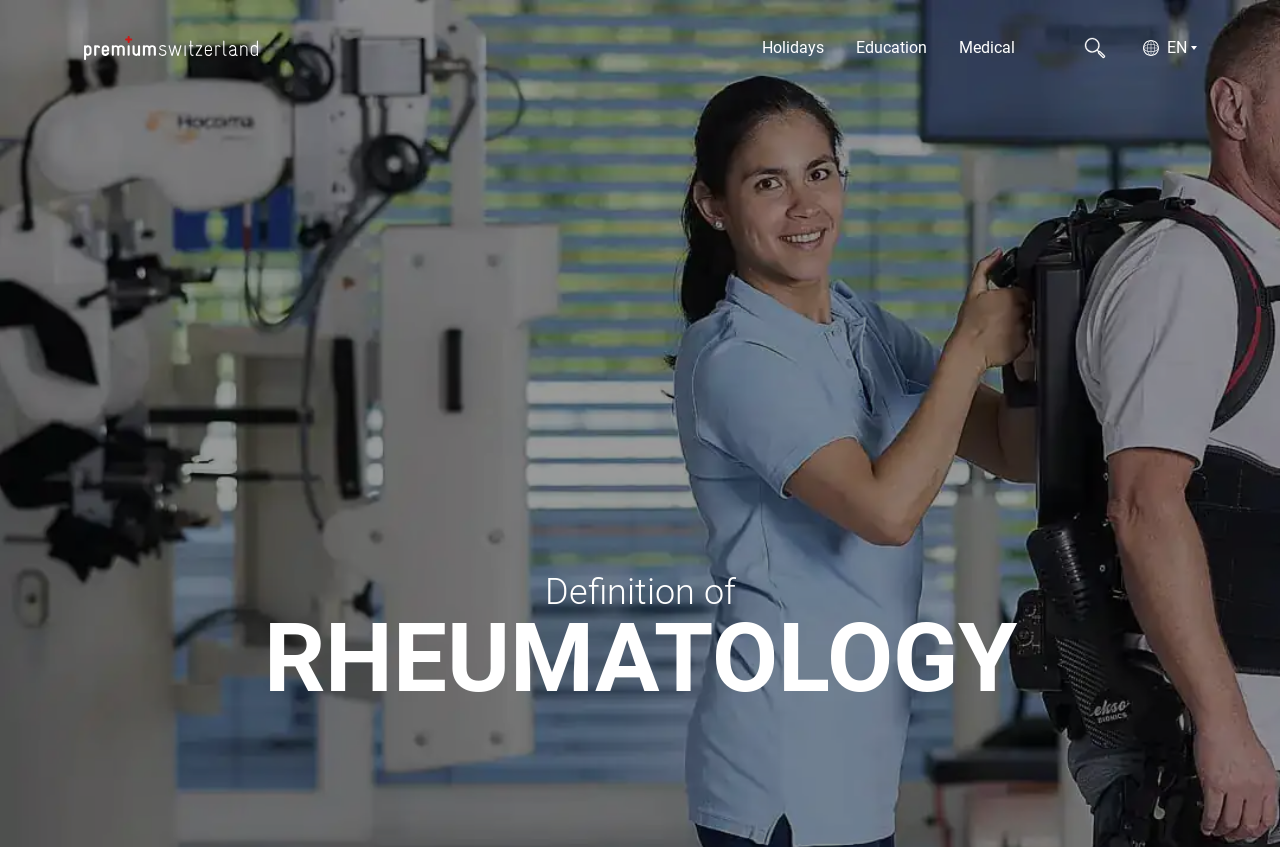What is the function of the icon at the top right corner?
Based on the content of the image, thoroughly explain and answer the question.

The function of the icon at the top right corner is 'Search' which can be inferred from the image element with the text 'Search icon' at the top right corner of the webpage, indicating that it is a search button.